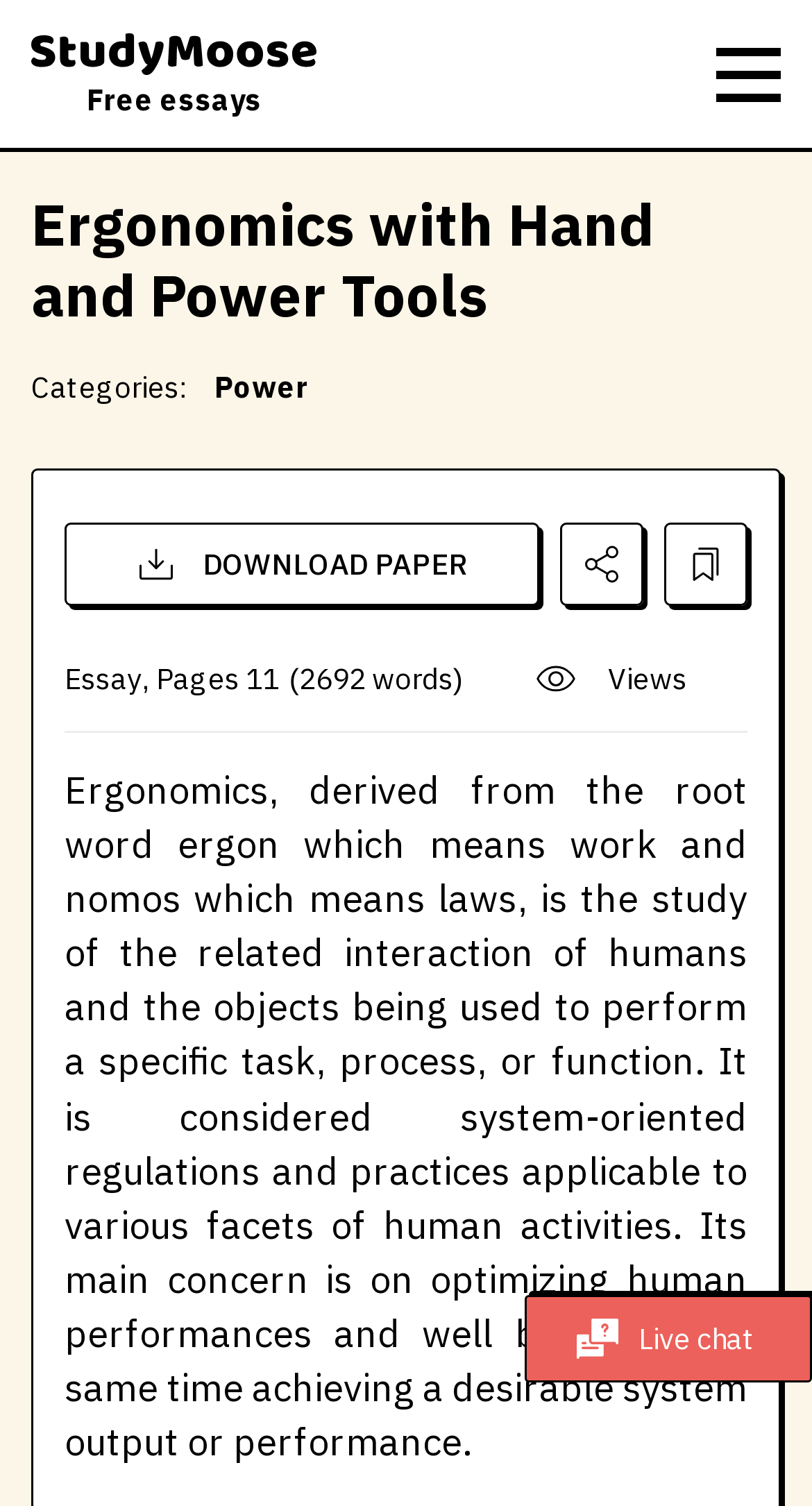What is the main concern of ergonomics?
Use the information from the image to give a detailed answer to the question.

The webpage explains that the main concern of ergonomics is on optimizing human performances and well being at the same time achieving a desirable system output or performance, as described in the static text element 'Ergonomics, derived from the root word ergon which means work and nomos which means laws, is the study of the related interaction of humans and the objects being used to perform a specific task, process, or function.'